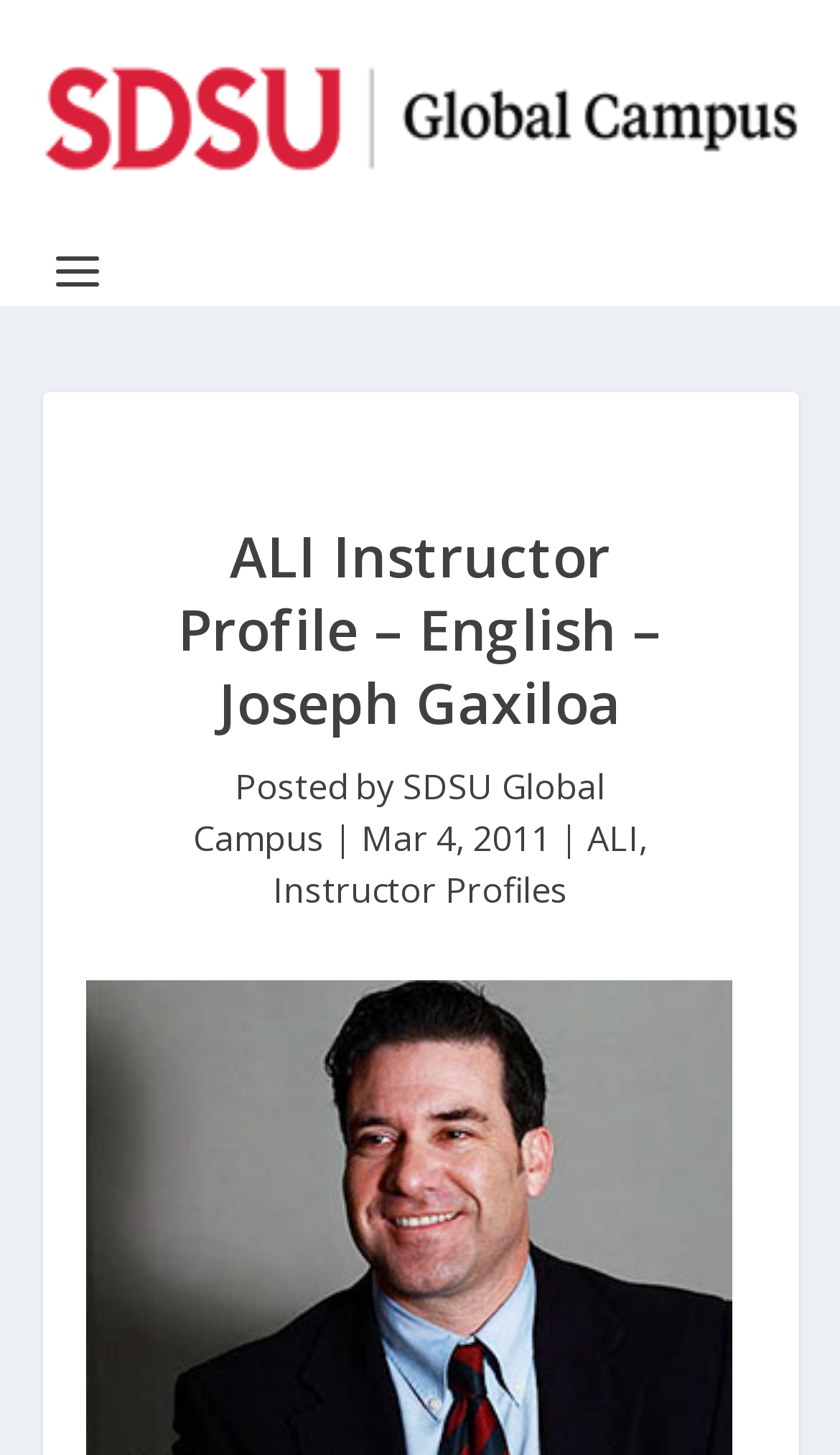Refer to the element description Instructor Profiles and identify the corresponding bounding box in the screenshot. Format the coordinates as (top-left x, top-left y, bottom-right x, bottom-right y) with values in the range of 0 to 1.

[0.324, 0.596, 0.676, 0.628]